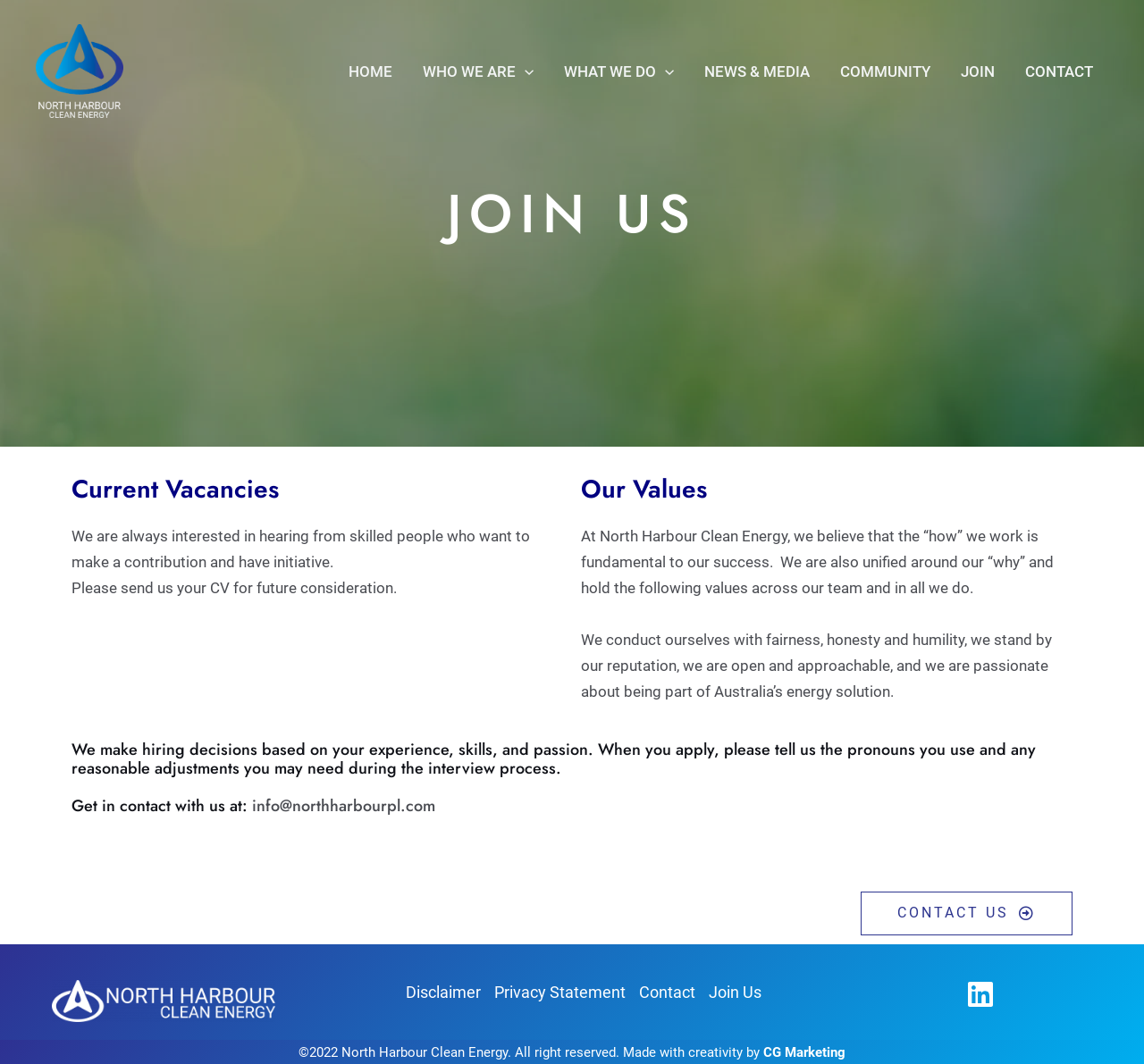Refer to the image and provide an in-depth answer to the question: 
What is the email address to contact the company?

The email address to contact the company can be found in the 'Get in contact with us' section, where it is written as 'info@northharbourpl.com'.